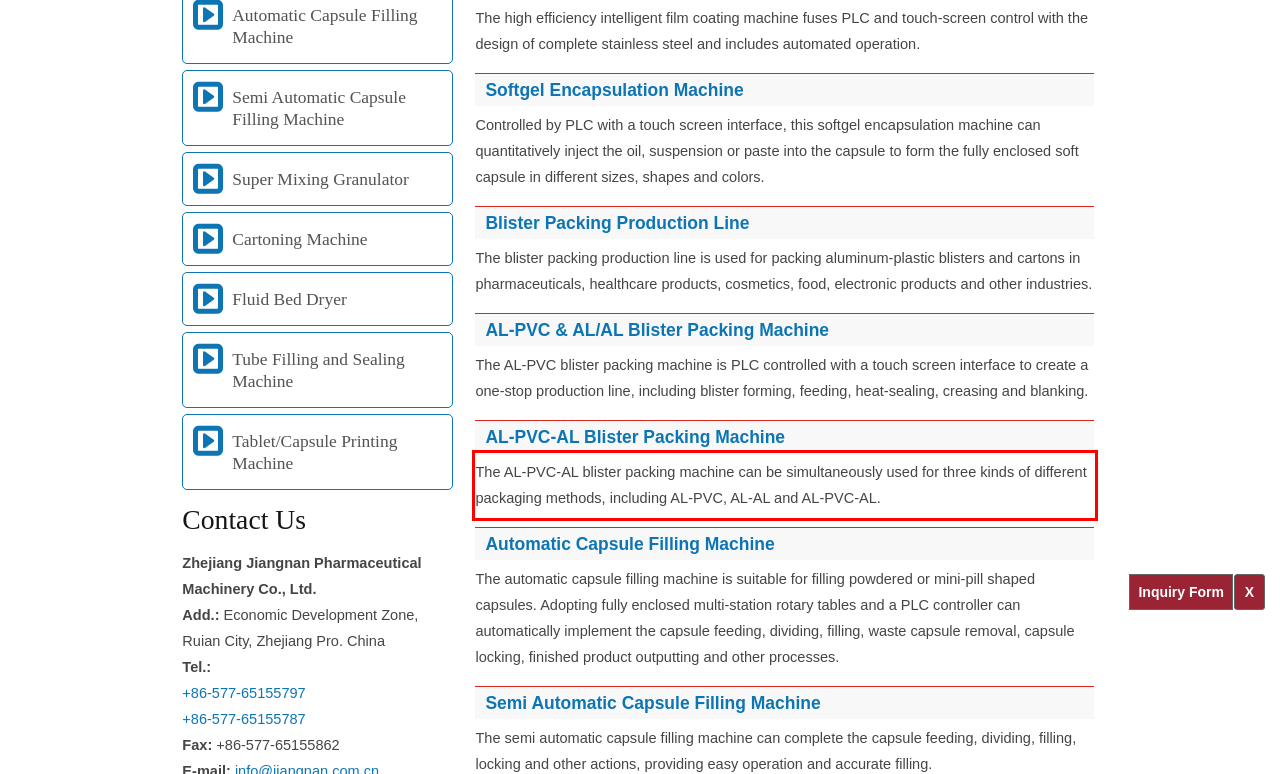Analyze the webpage screenshot and use OCR to recognize the text content in the red bounding box.

The AL-PVC-AL blister packing machine can be simultaneously used for three kinds of different packaging methods, including AL-PVC, AL-AL and AL-PVC-AL.